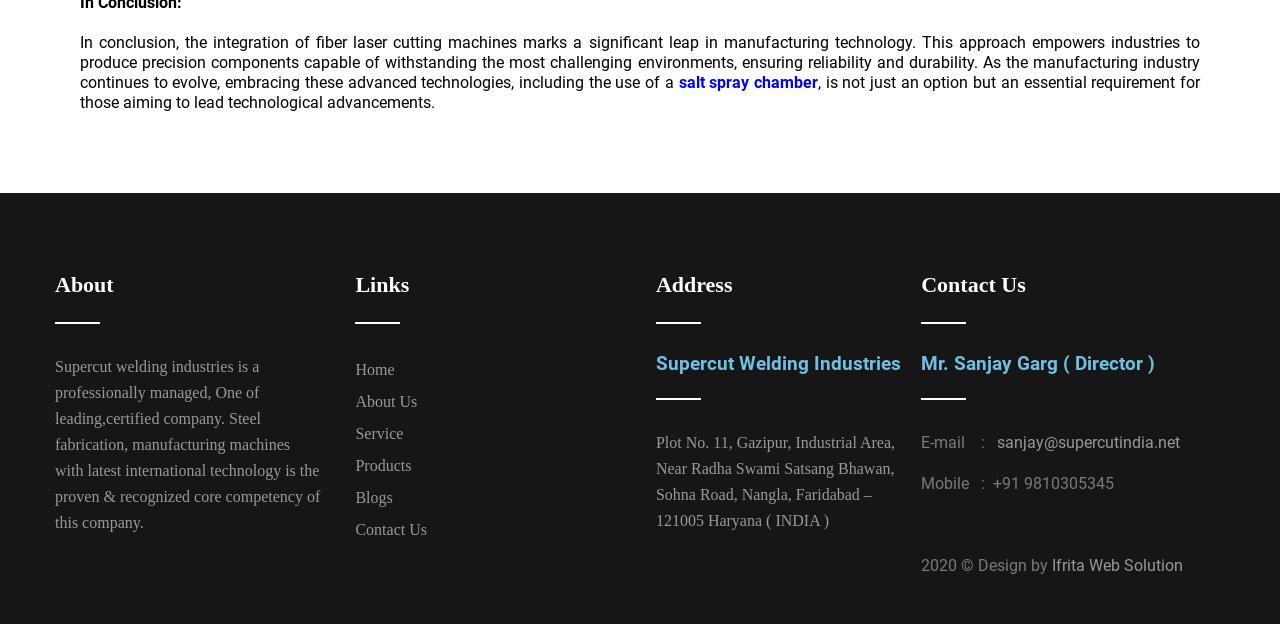Who designed the website? Please answer the question using a single word or phrase based on the image.

Ifrita Web Solution